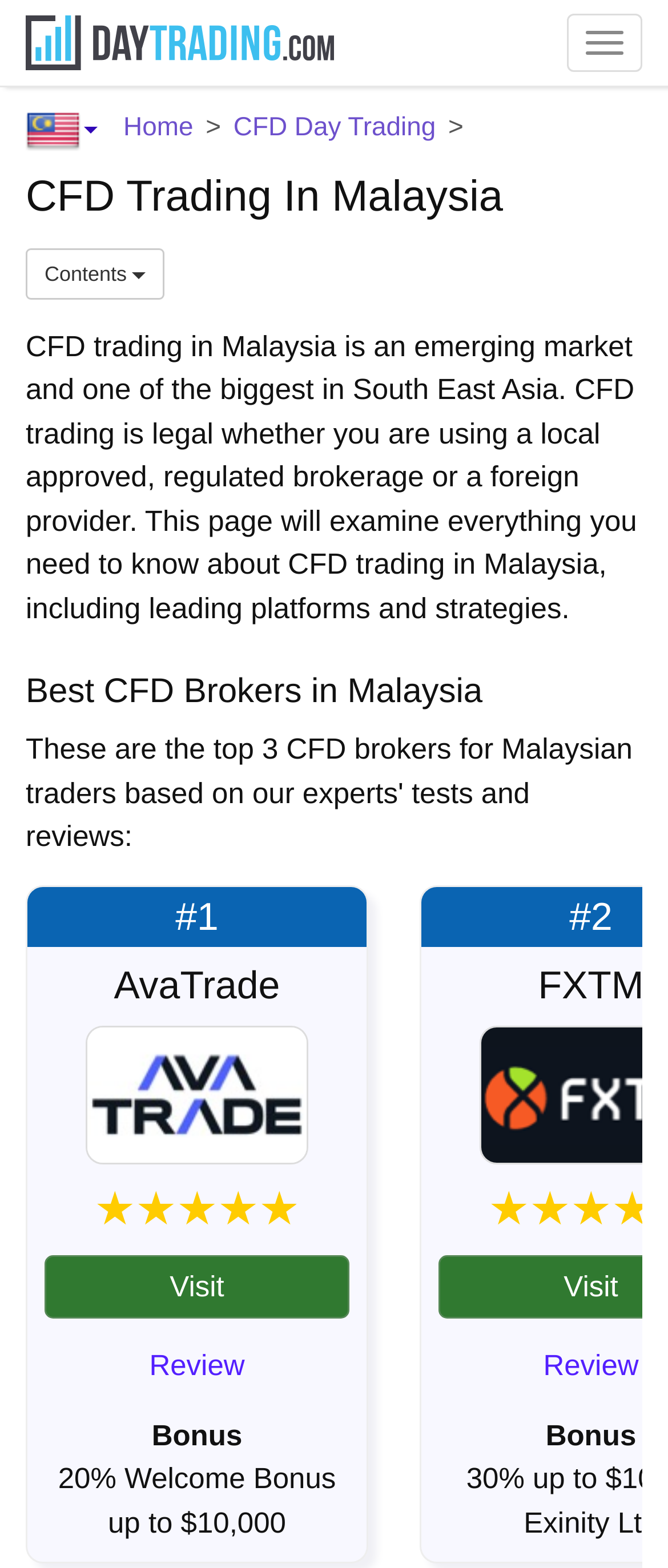What is the topic of this webpage?
Please provide a single word or phrase based on the screenshot.

CFD trading in Malaysia